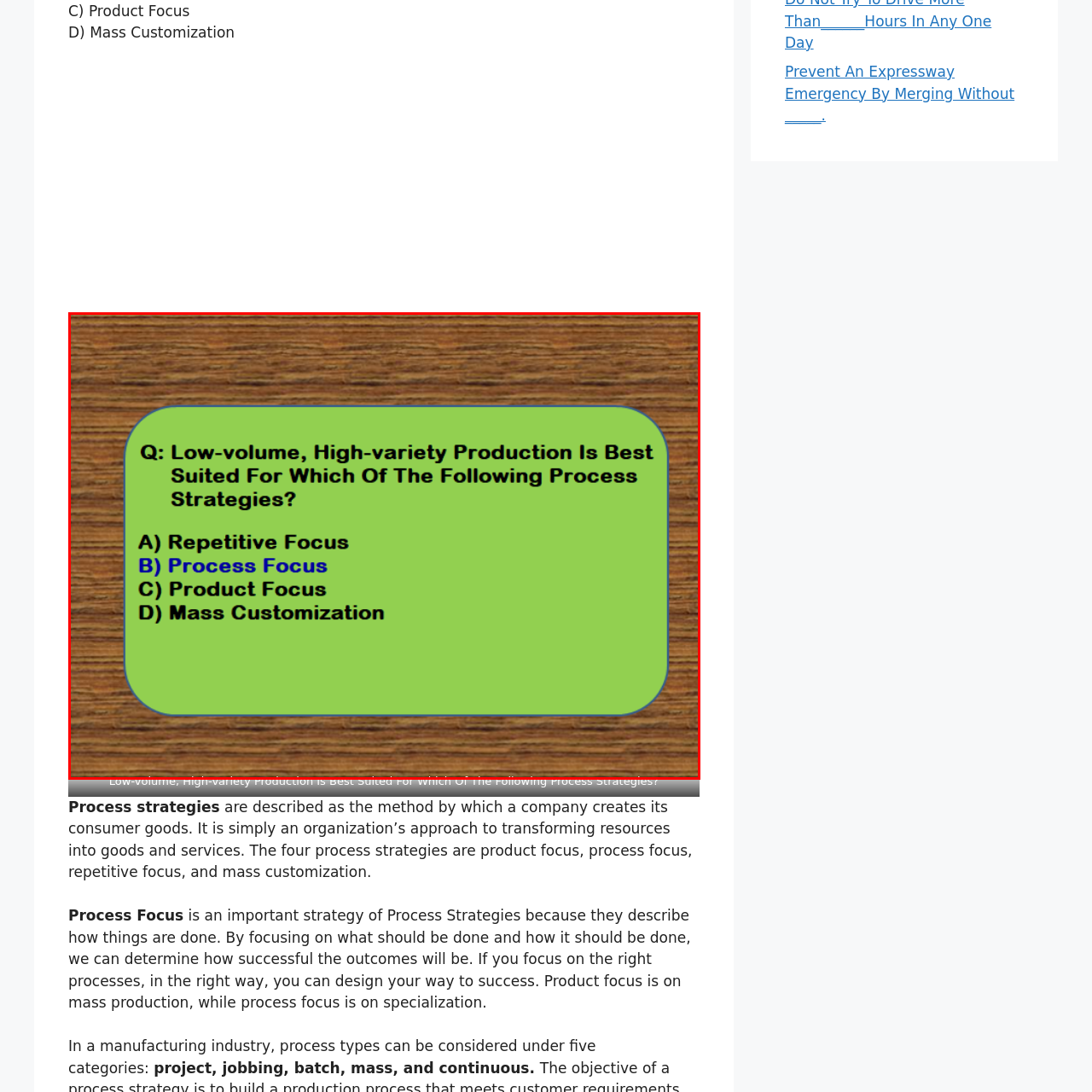Which option is highlighted as the correct answer?
Examine the image inside the red bounding box and give an in-depth answer to the question, using the visual evidence provided.

The correct answer is highlighted as B) Process Focus, which is one of the four options provided for the question about low-volume, high-variety production.